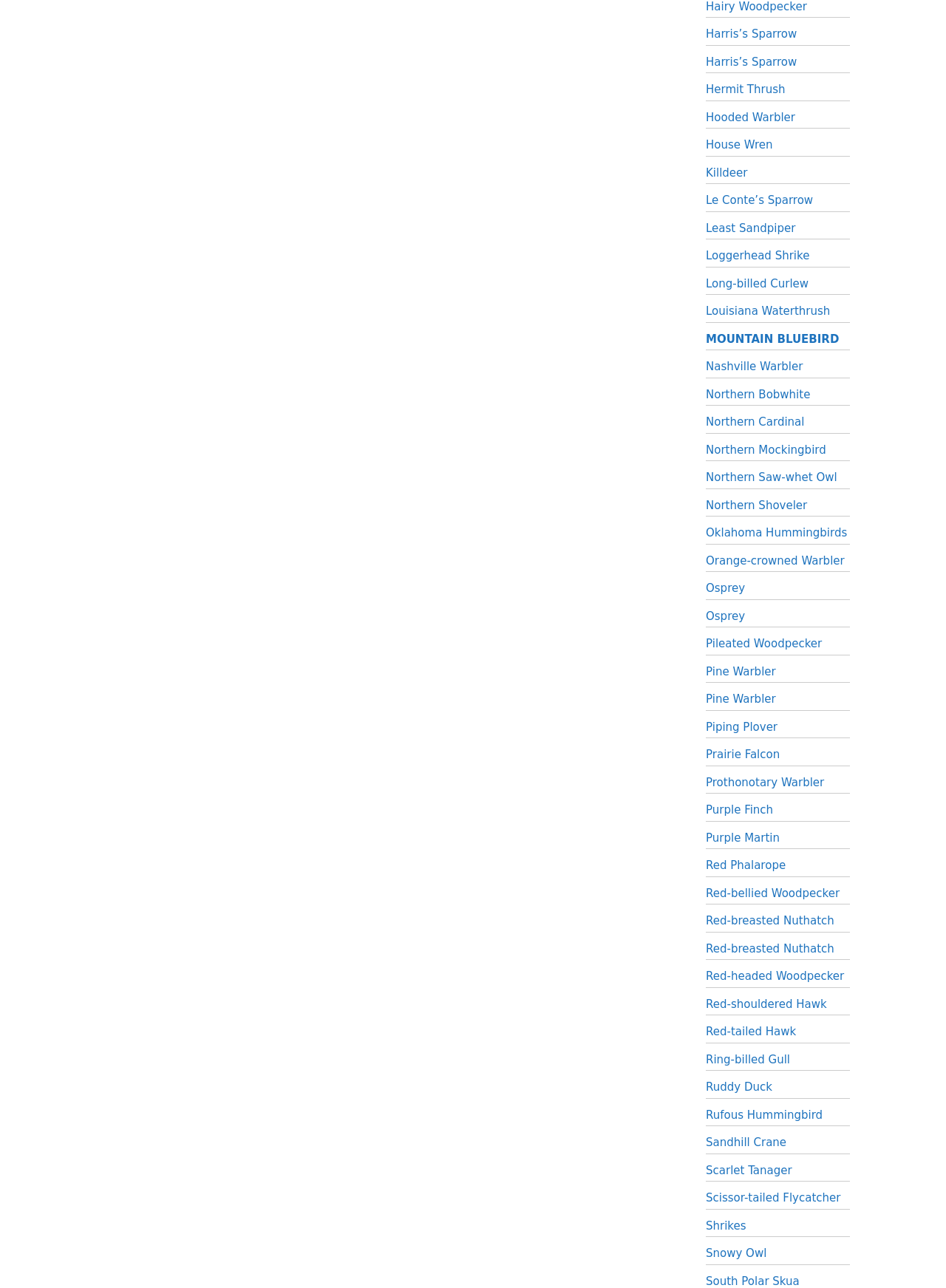Provide a single word or phrase answer to the question: 
What type of birds are listed on this webpage?

Various bird species